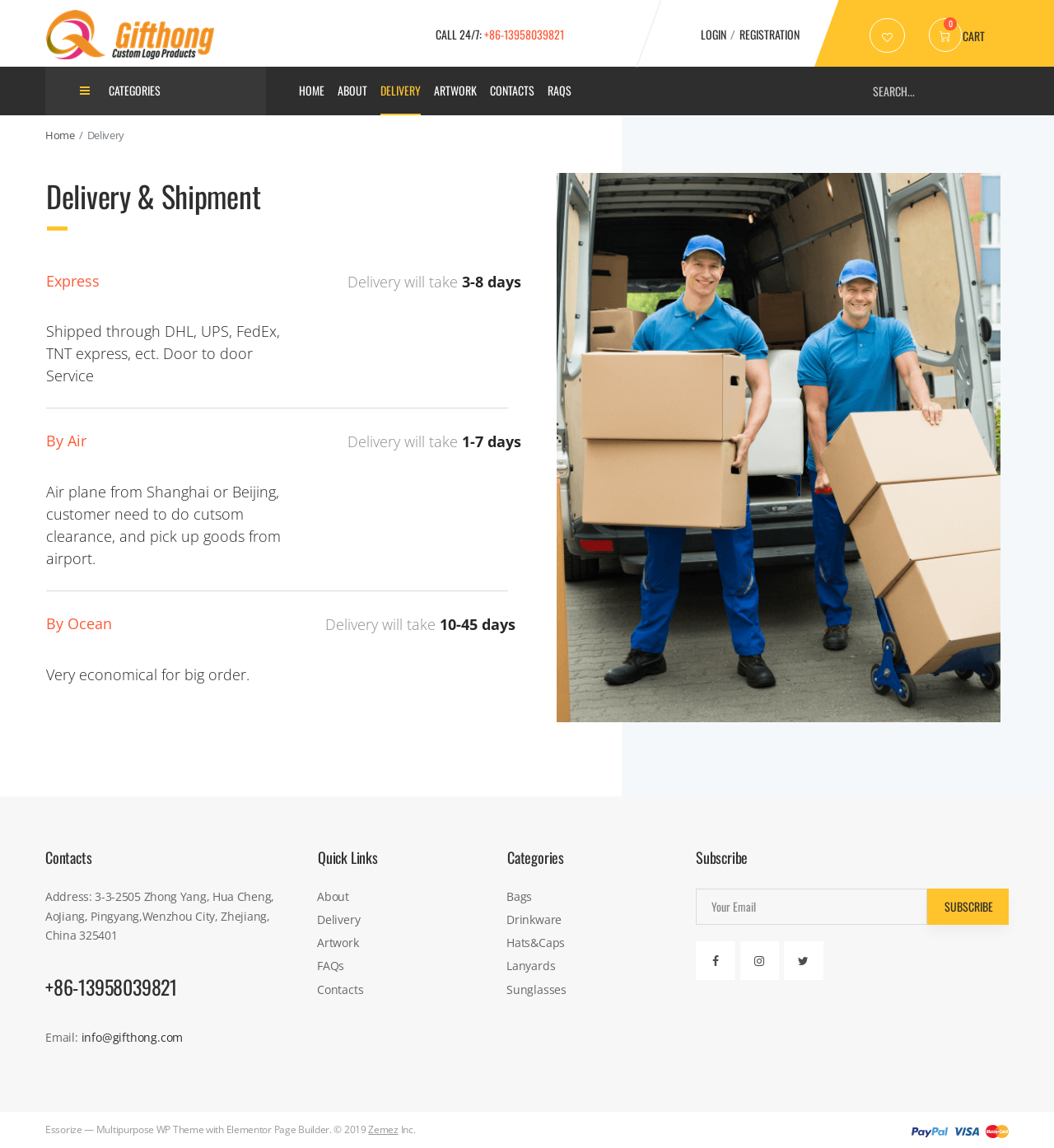What categories of products are available?
Please respond to the question with a detailed and well-explained answer.

I found the categories of products by looking at the 'Categories' section, where it lists 'Bags', 'Drinkware', 'Hats&Caps', 'Lanyards', and 'Sunglasses' as the available categories.